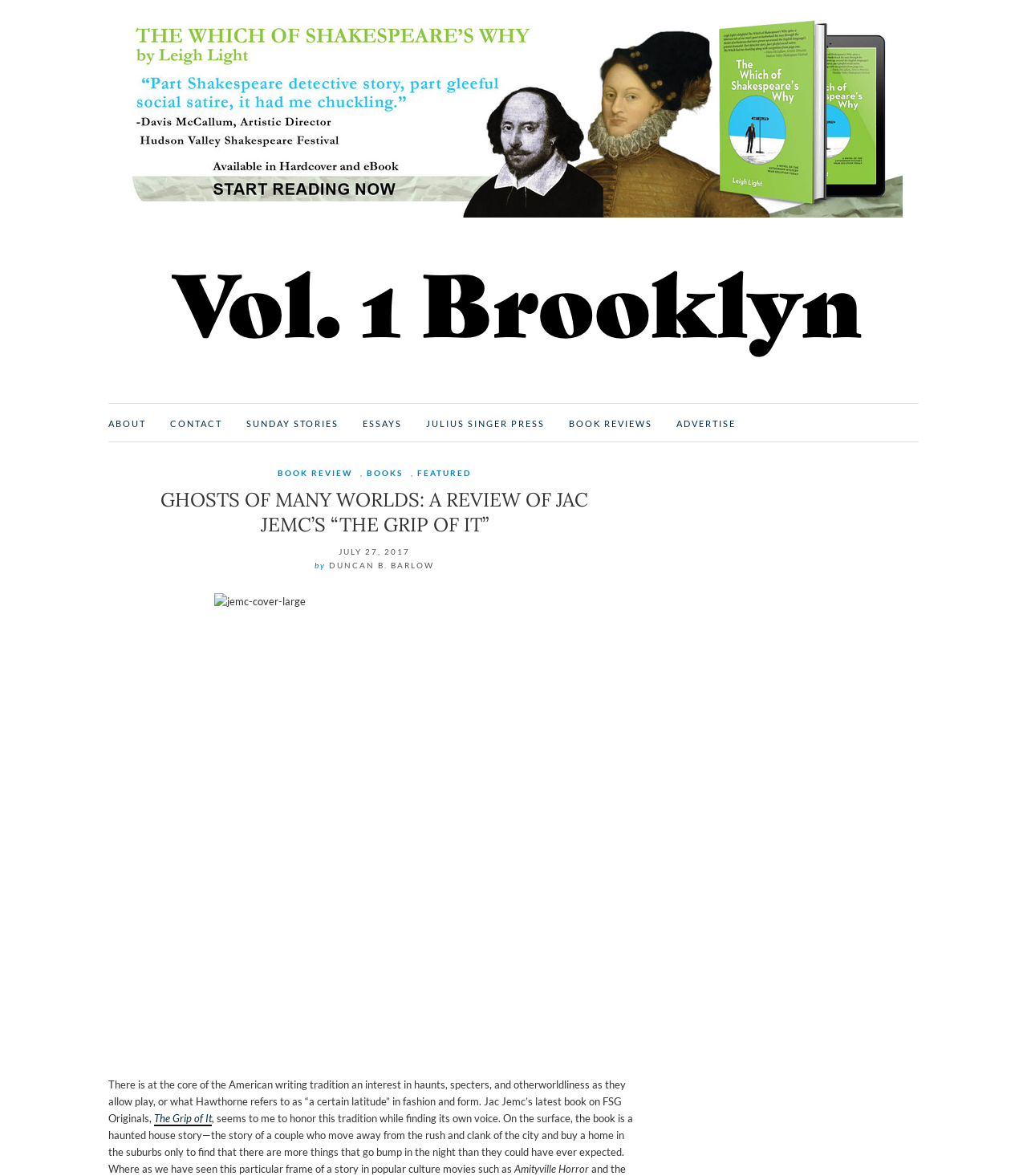Analyze the image and answer the question with as much detail as possible: 
What is the name of the website?

The name of the website can be found in the heading 'Vol. 1 Brooklyn' at the top of the webpage, which is also linked to the website's homepage.